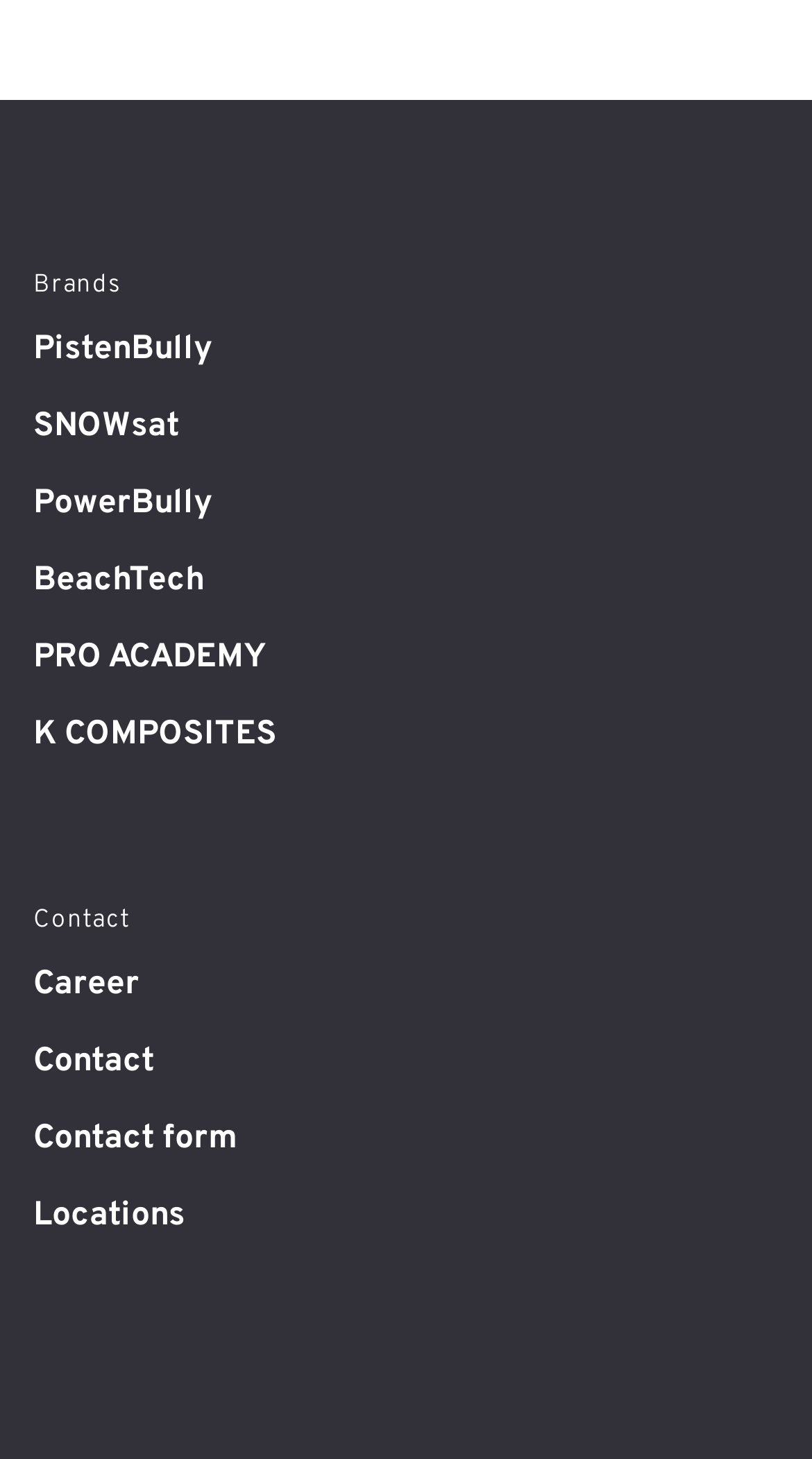Identify the bounding box coordinates for the element you need to click to achieve the following task: "Click on Career". The coordinates must be four float values ranging from 0 to 1, formatted as [left, top, right, bottom].

[0.041, 0.658, 0.172, 0.697]